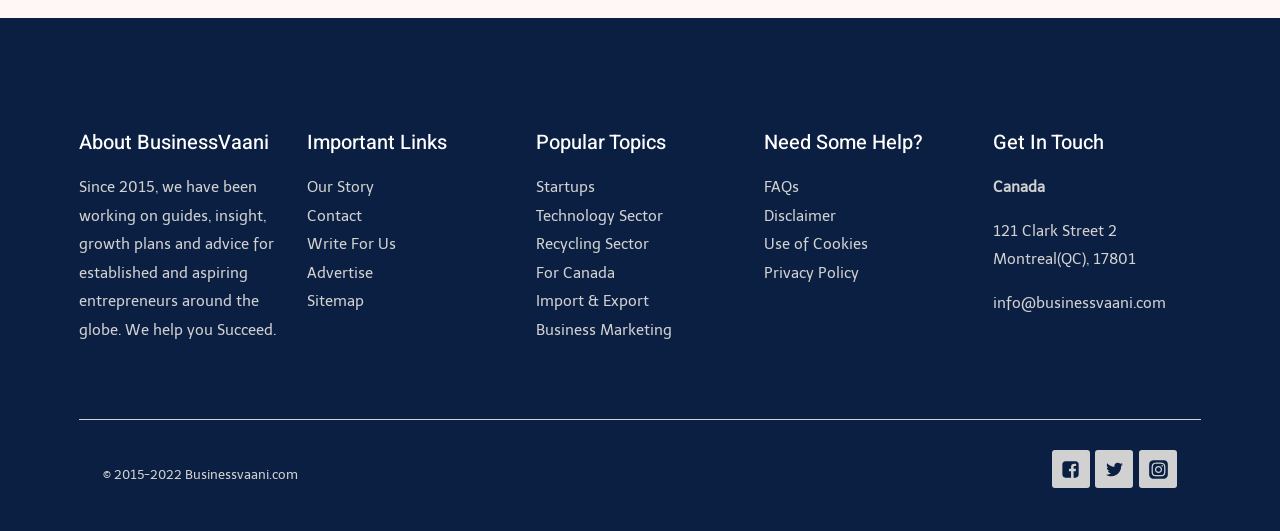What is the year when BusinessVaani started? Using the information from the screenshot, answer with a single word or phrase.

2015